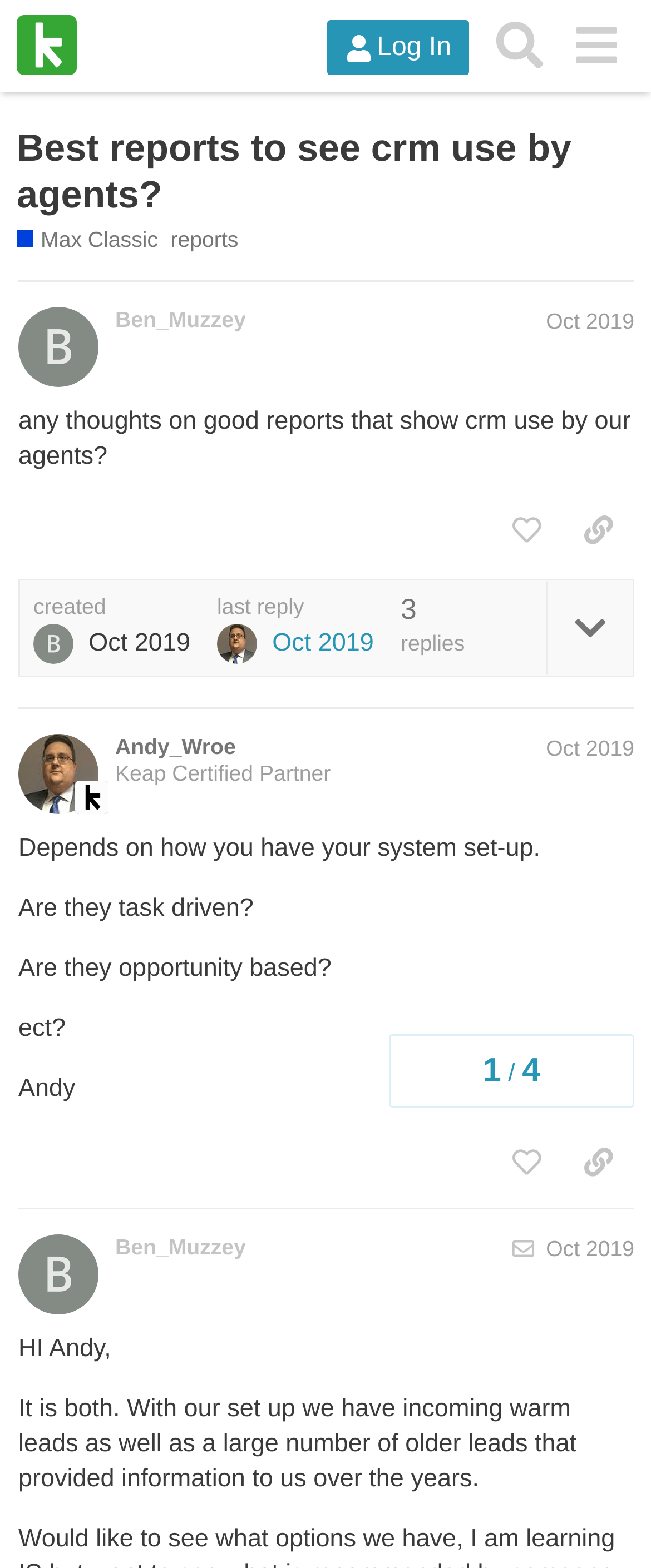Can you identify the bounding box coordinates of the clickable region needed to carry out this instruction: 'Like the post by @Ben_Muzzey'? The coordinates should be four float numbers within the range of 0 to 1, stated as [left, top, right, bottom].

[0.753, 0.318, 0.864, 0.359]